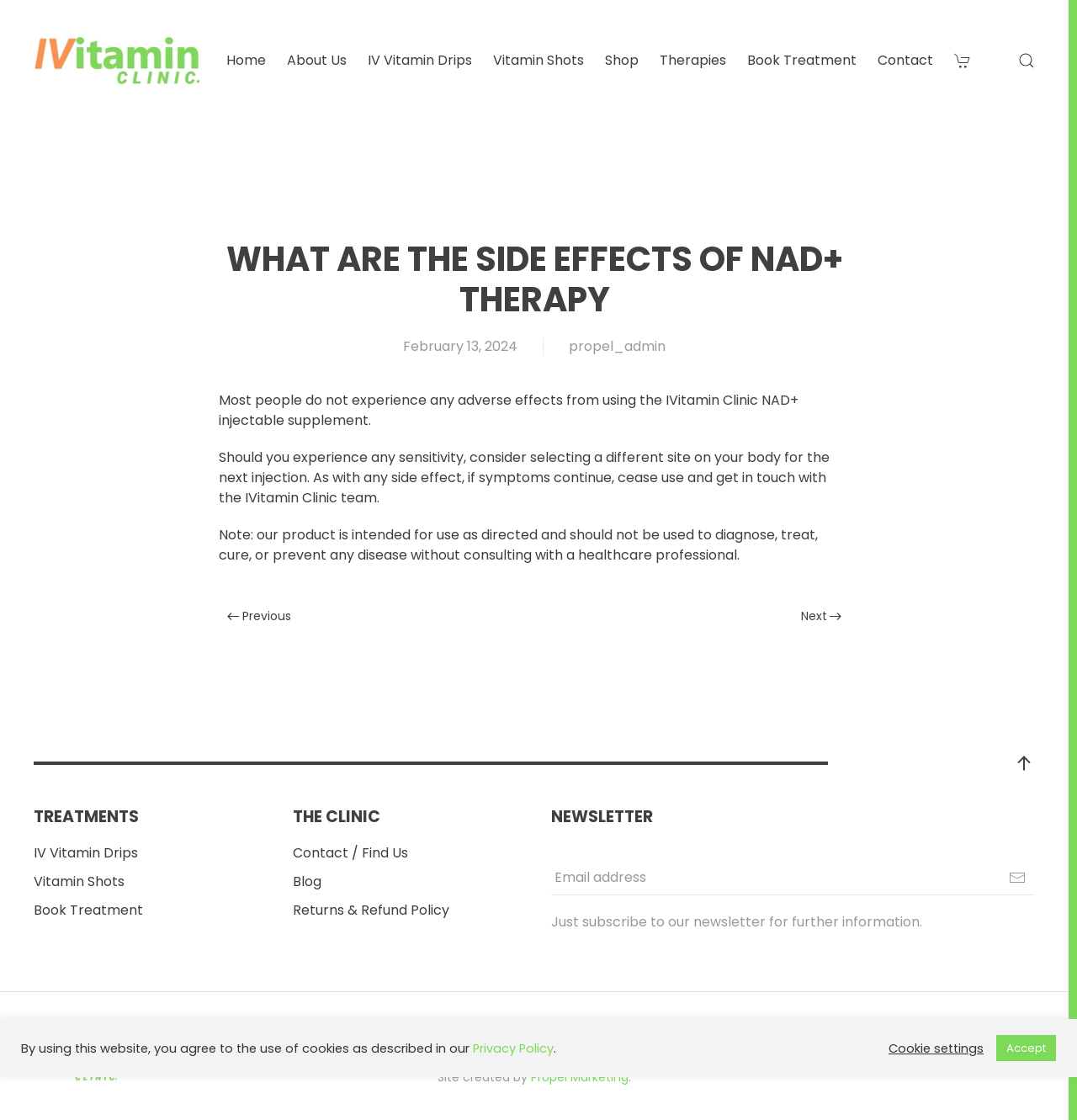Please specify the bounding box coordinates of the area that should be clicked to accomplish the following instruction: "Click the 'Contact' link". The coordinates should consist of four float numbers between 0 and 1, i.e., [left, top, right, bottom].

[0.815, 0.024, 0.866, 0.084]